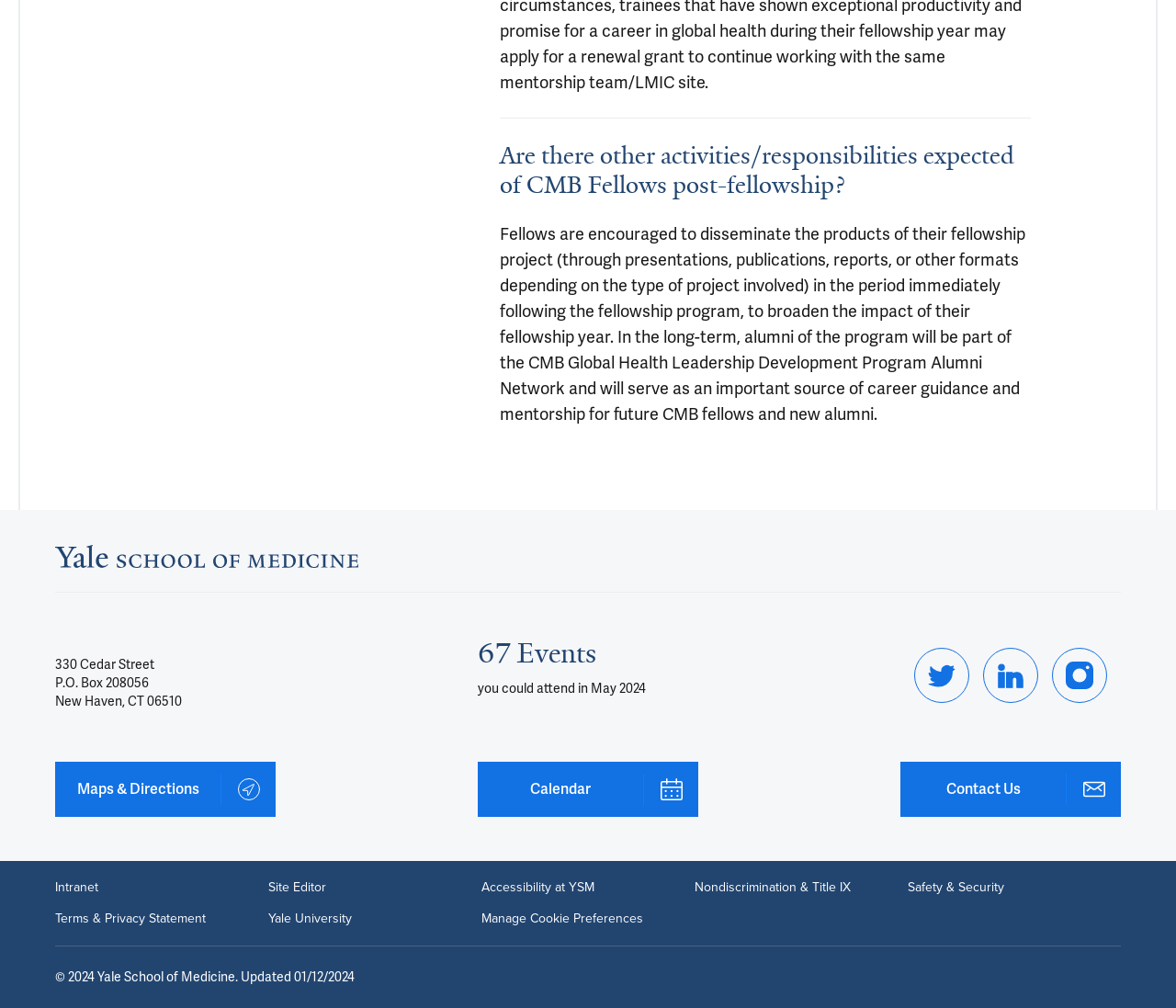What is the copyright year of the website?
Using the image provided, answer with just one word or phrase.

2024